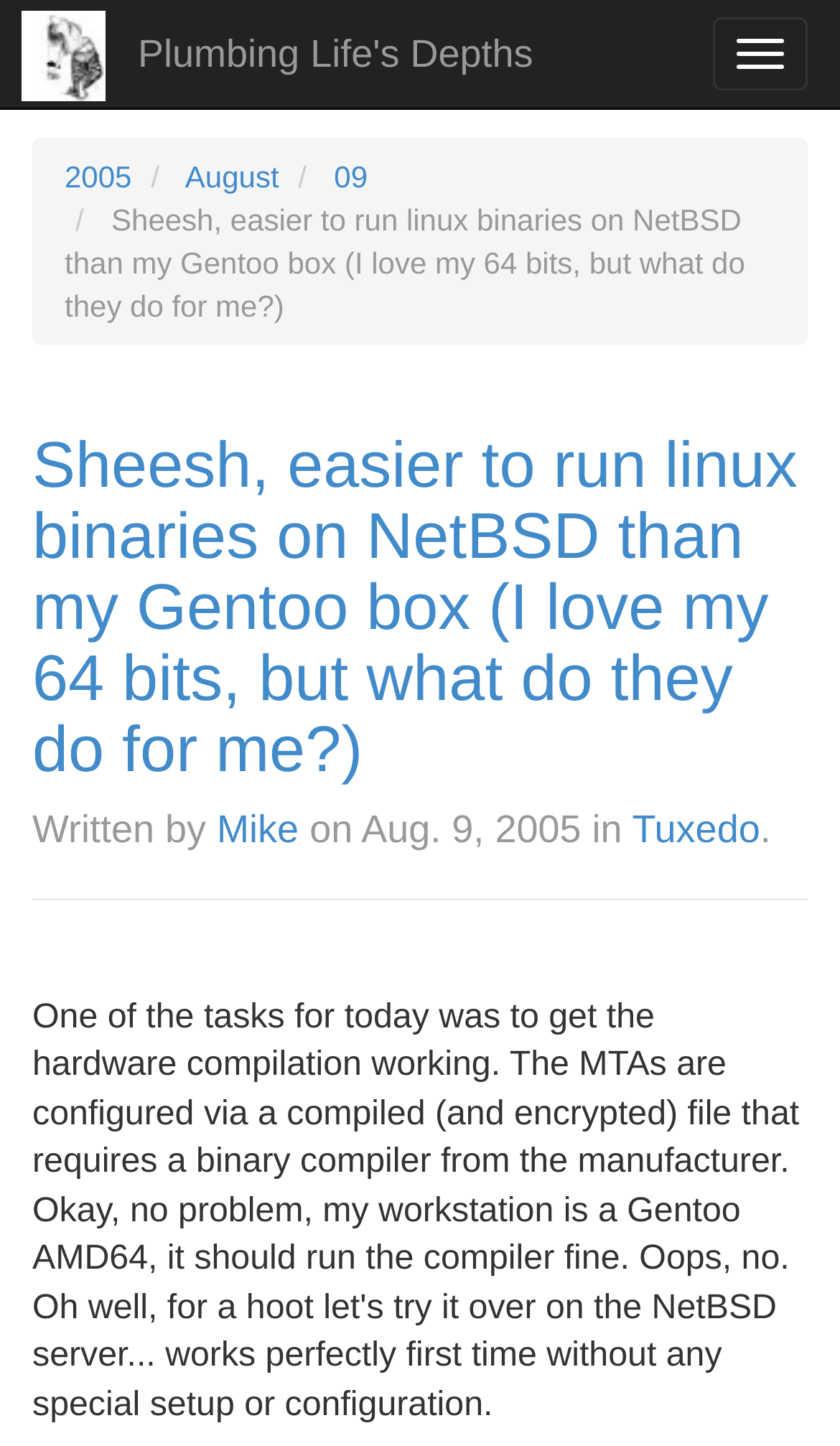Determine the bounding box coordinates of the clickable element to achieve the following action: 'Toggle navigation'. Provide the coordinates as four float values between 0 and 1, formatted as [left, top, right, bottom].

[0.849, 0.012, 0.962, 0.063]